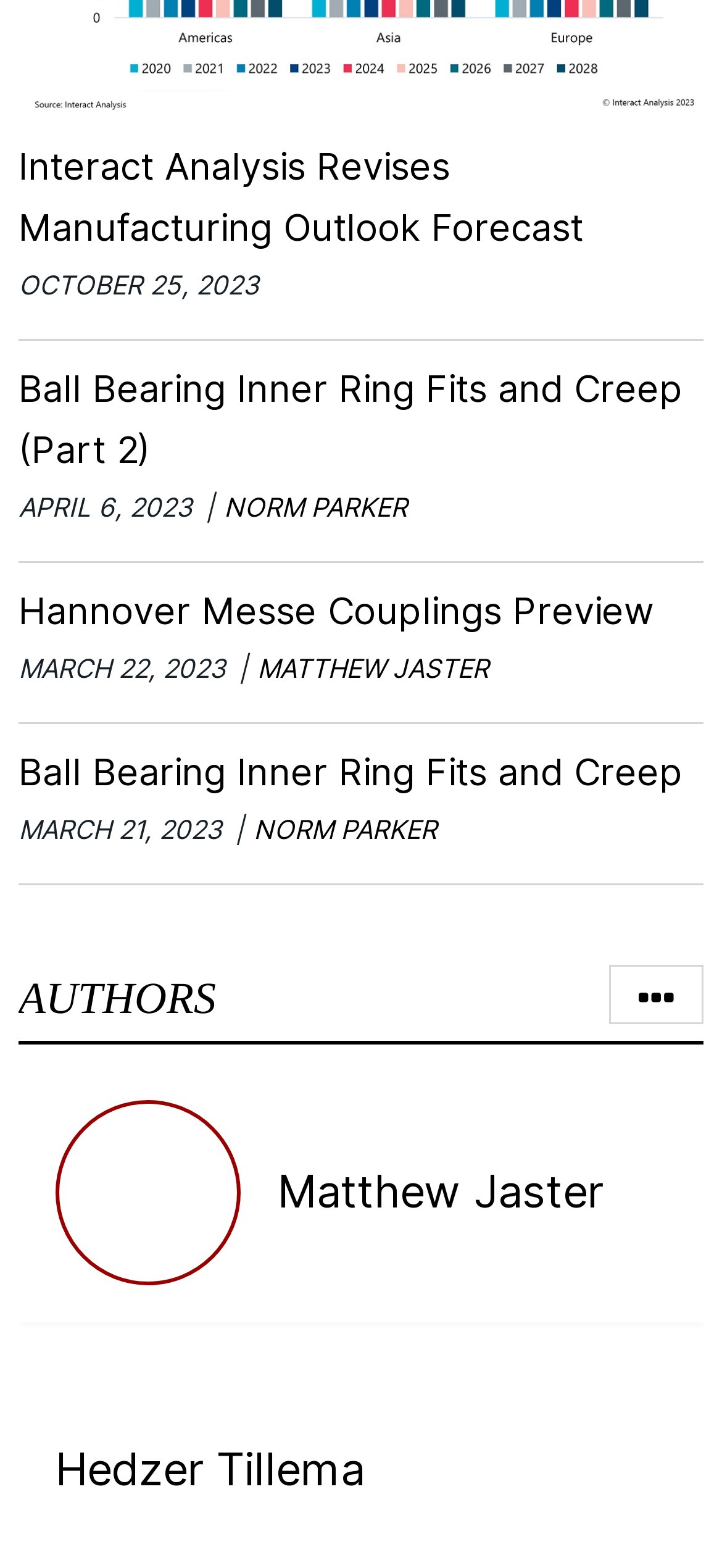Could you indicate the bounding box coordinates of the region to click in order to complete this instruction: "Check the authors list".

[0.026, 0.623, 0.299, 0.653]